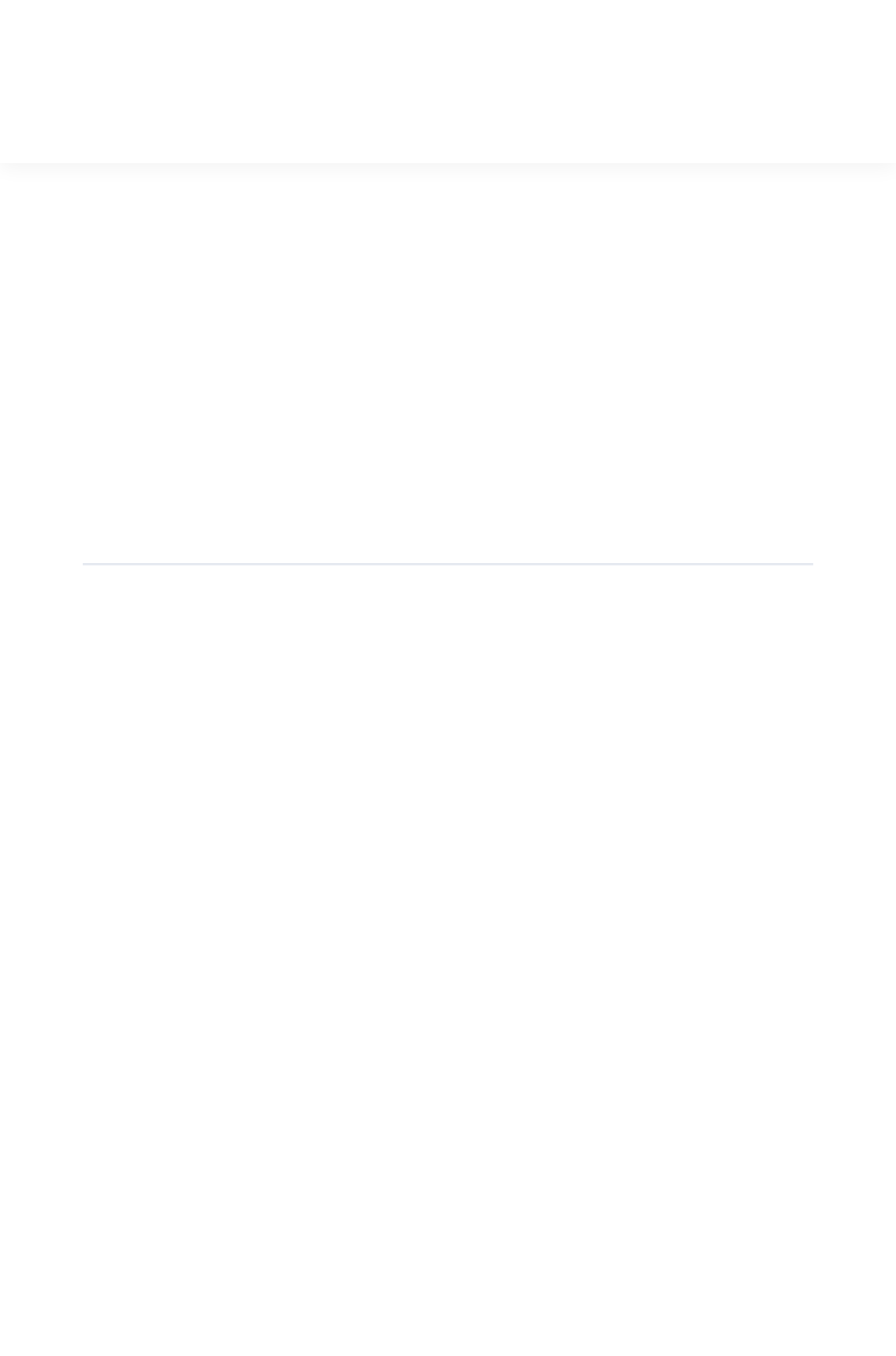Give a comprehensive overview of the webpage, including key elements.

The webpage is titled "Moved from Pocket to Notion" and has a prominent heading "Data Impostor" located near the top-left corner. Below this heading is a link with the same text, "Data Impostor". 

At the top-right corner, there are three links aligned horizontally: "Blog", "Talks", and "About". The "About" link is followed by a horizontal separator line. 

Below the separator line, there is a heading with the same title as the webpage, "Moved from Pocket to Notion". Further down, there is another heading titled "Integrations".